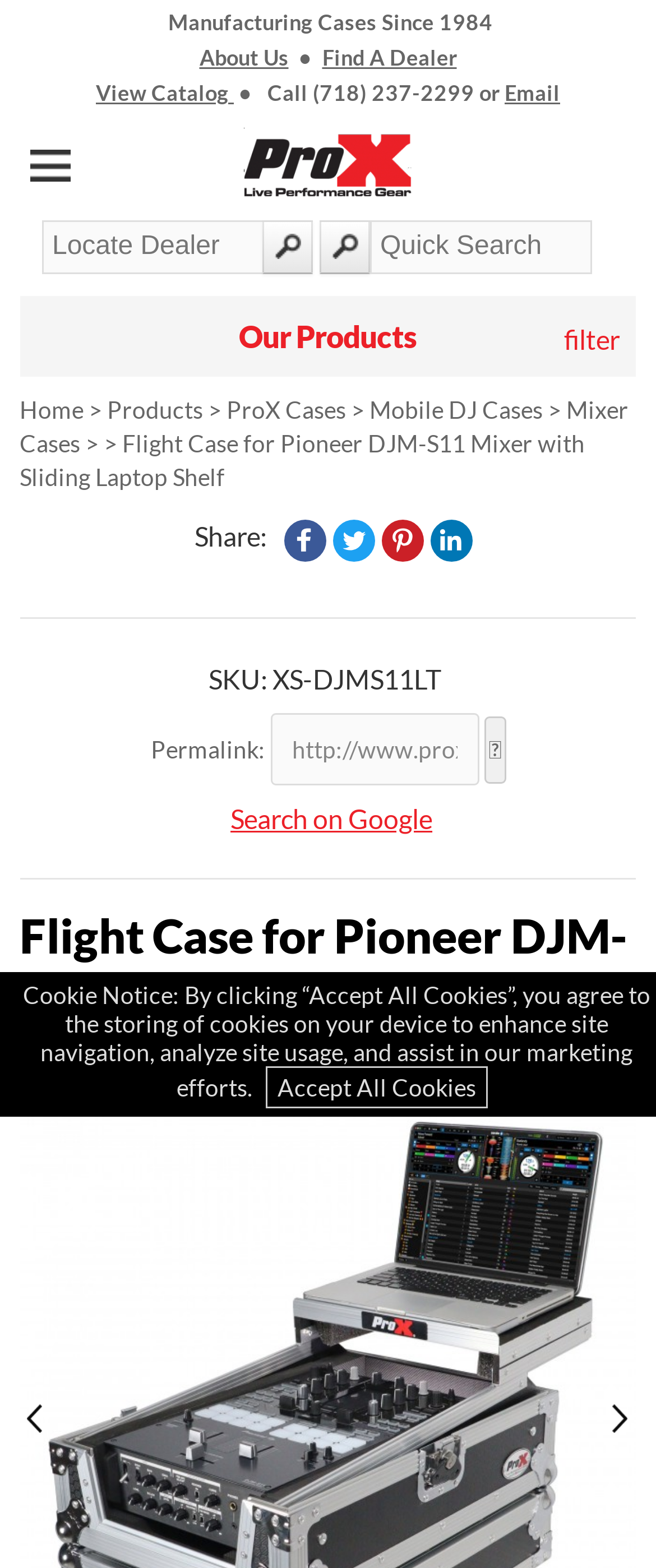How many social media platforms are available for sharing?
Based on the screenshot, respond with a single word or phrase.

4